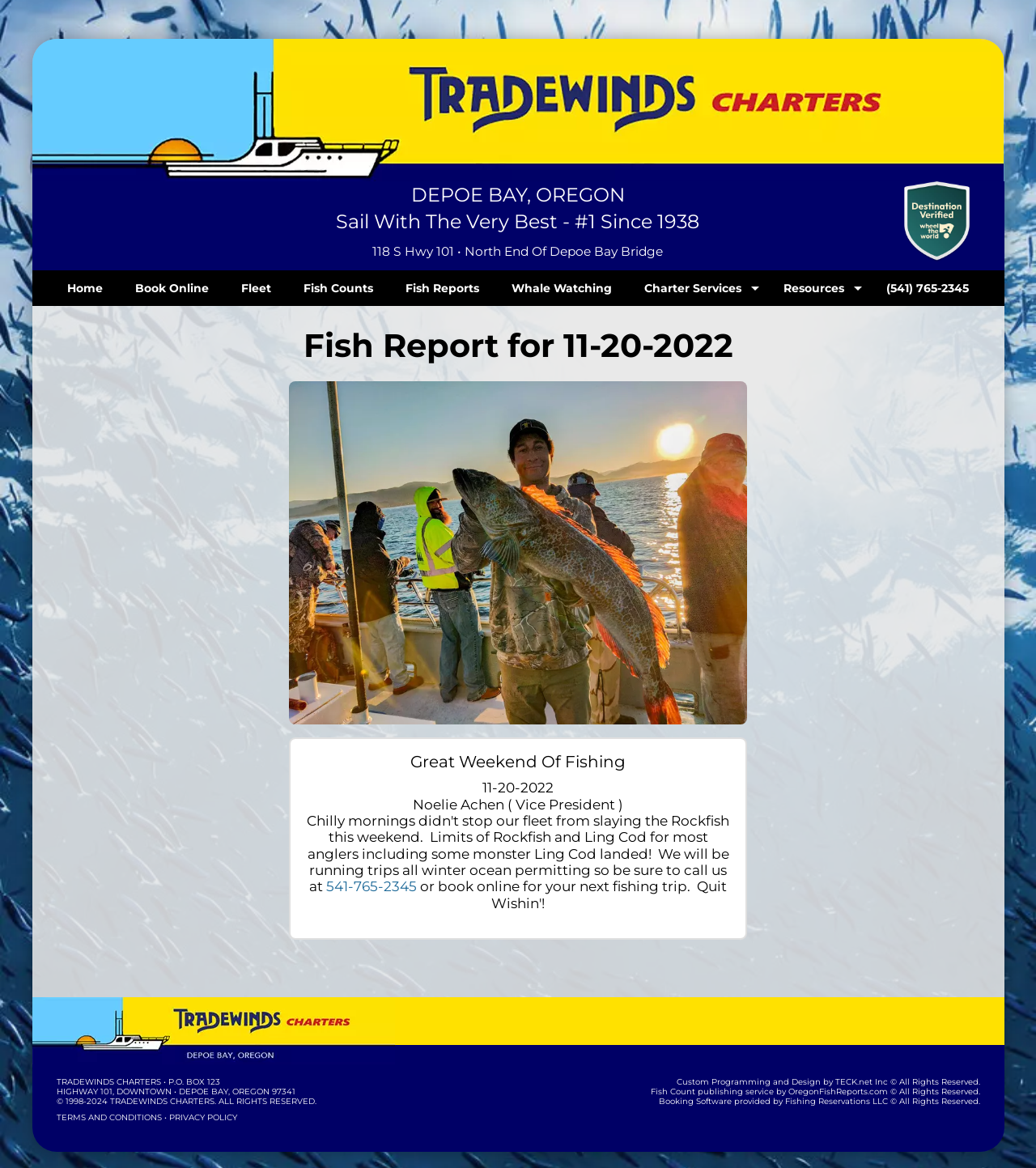Please locate the bounding box coordinates of the element that should be clicked to complete the given instruction: "Check the 'Destination Verified Logo'".

[0.872, 0.178, 0.936, 0.198]